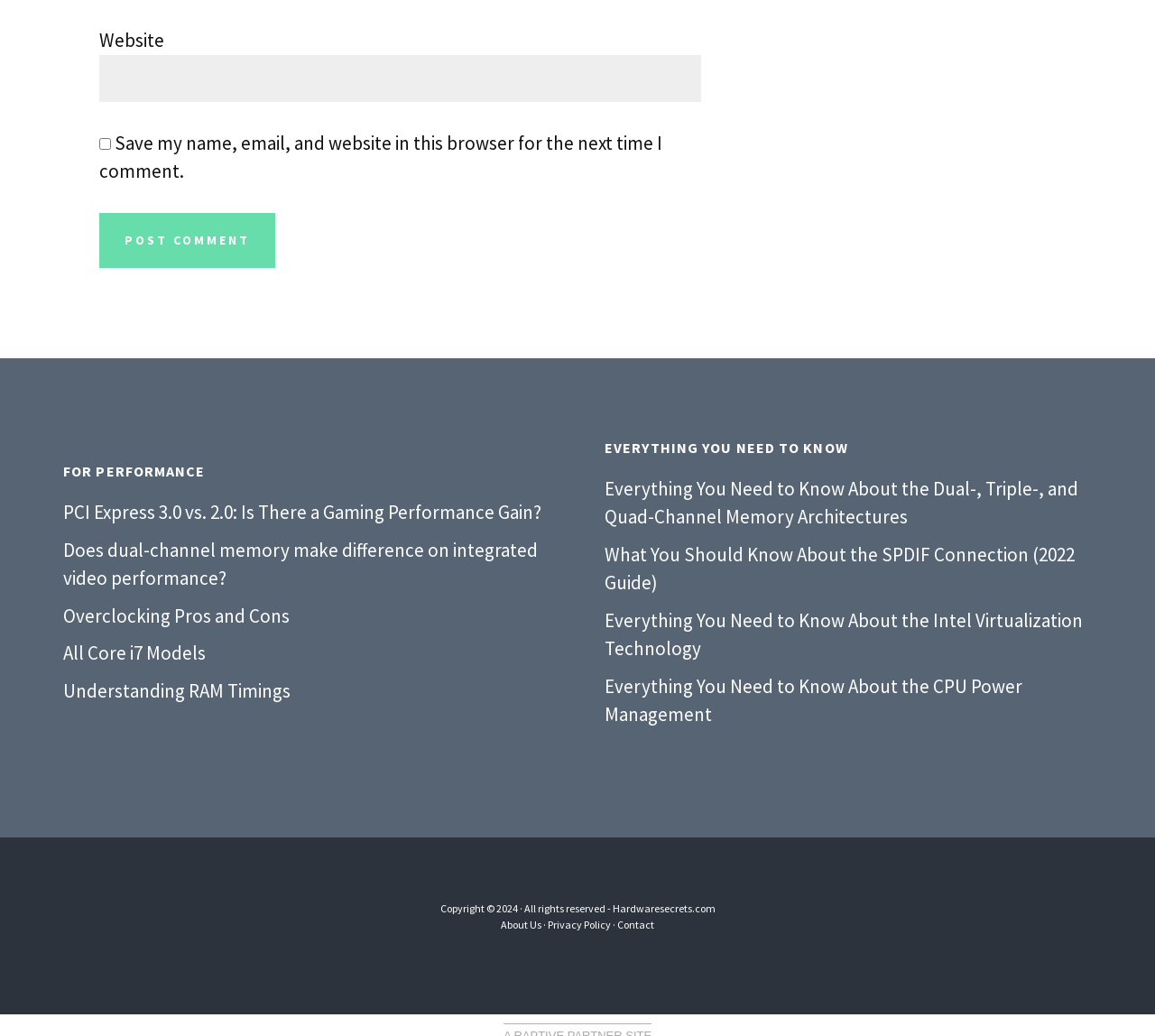Use a single word or phrase to answer the question: 
How many links are listed under 'EVERYTHING YOU NEED TO KNOW'?

4